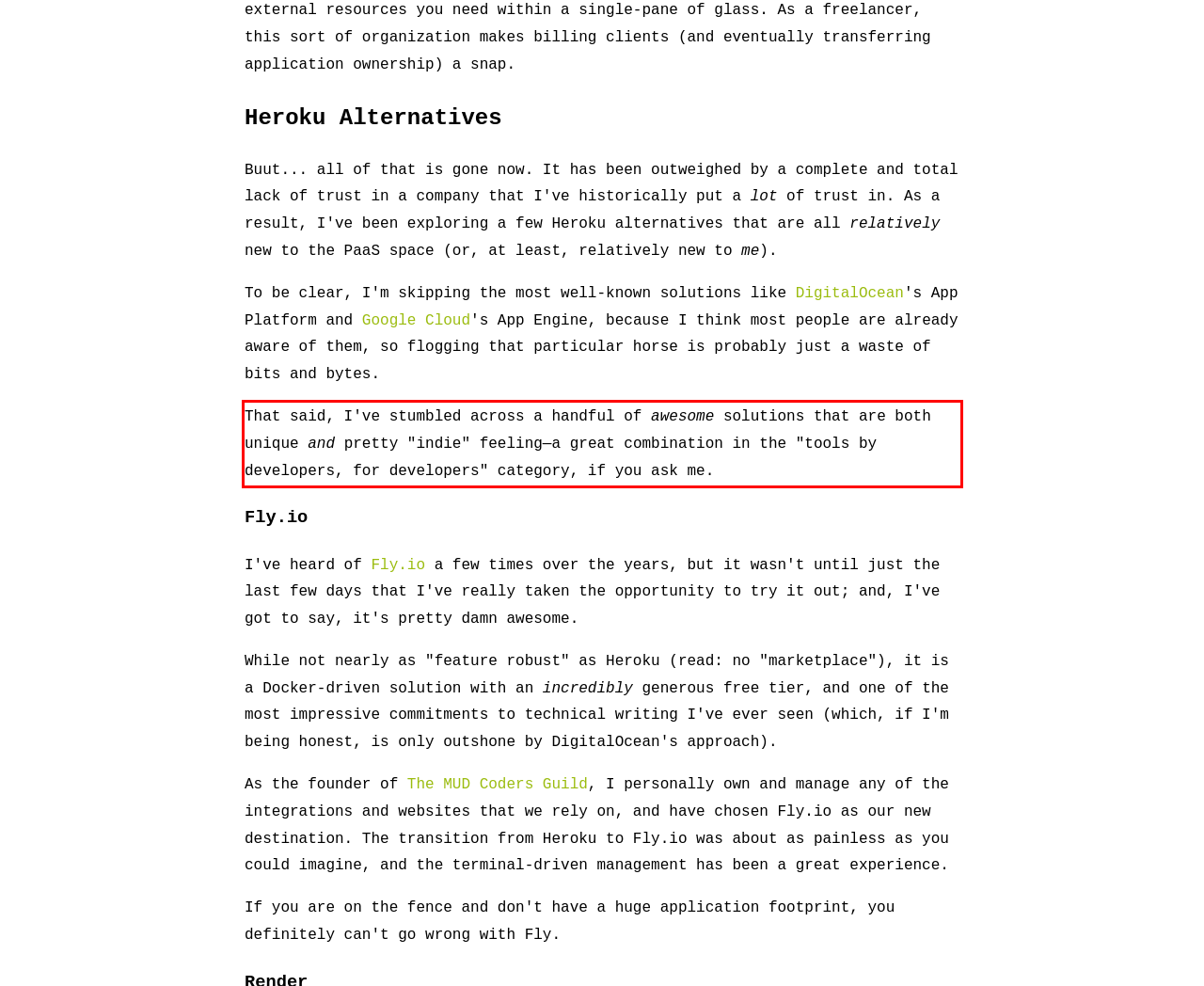Look at the screenshot of the webpage, locate the red rectangle bounding box, and generate the text content that it contains.

That said, I've stumbled across a handful of awesome solutions that are both unique and pretty "indie" feeling—a great combination in the "tools by developers, for developers" category, if you ask me.